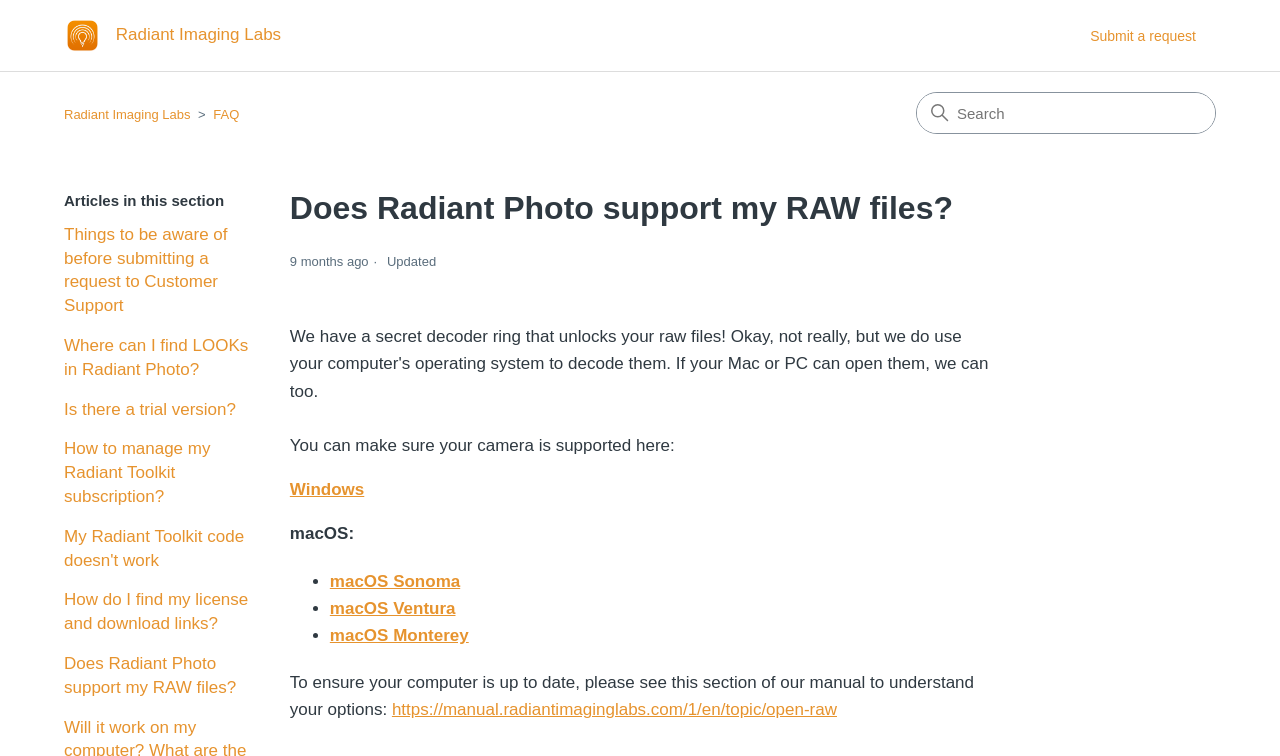Please specify the bounding box coordinates of the clickable section necessary to execute the following command: "Go to Radiant Imaging Labs Help Center home page".

[0.05, 0.022, 0.227, 0.071]